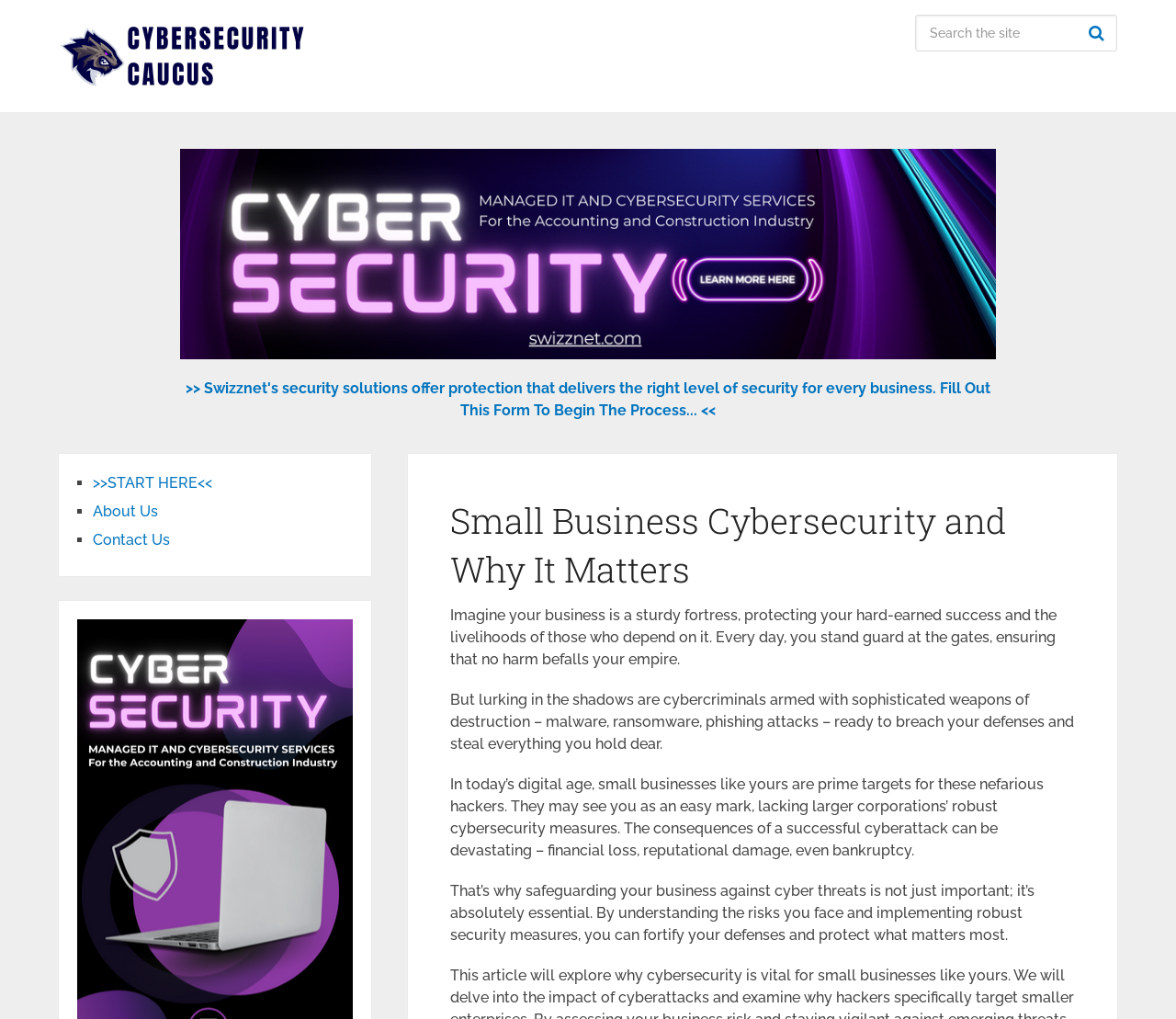What is the image on the webpage about?
Please respond to the question thoroughly and include all relevant details.

The image is located in the middle of the webpage, and it has a bounding box coordinate of [0.154, 0.146, 0.846, 0.352]. Based on the context of the webpage, I can infer that the image is related to cybersecurity, possibly representing a fortress or a shield, which is a common metaphor for cybersecurity.